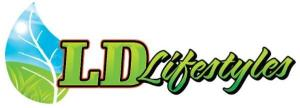What does the green leaf in the logo represent?
Can you provide an in-depth and detailed response to the question?

The green leaf in the logo of LD Lifestyles LLC emphasizes the company's focus on landscaping and gardening services, highlighting their expertise in these areas.